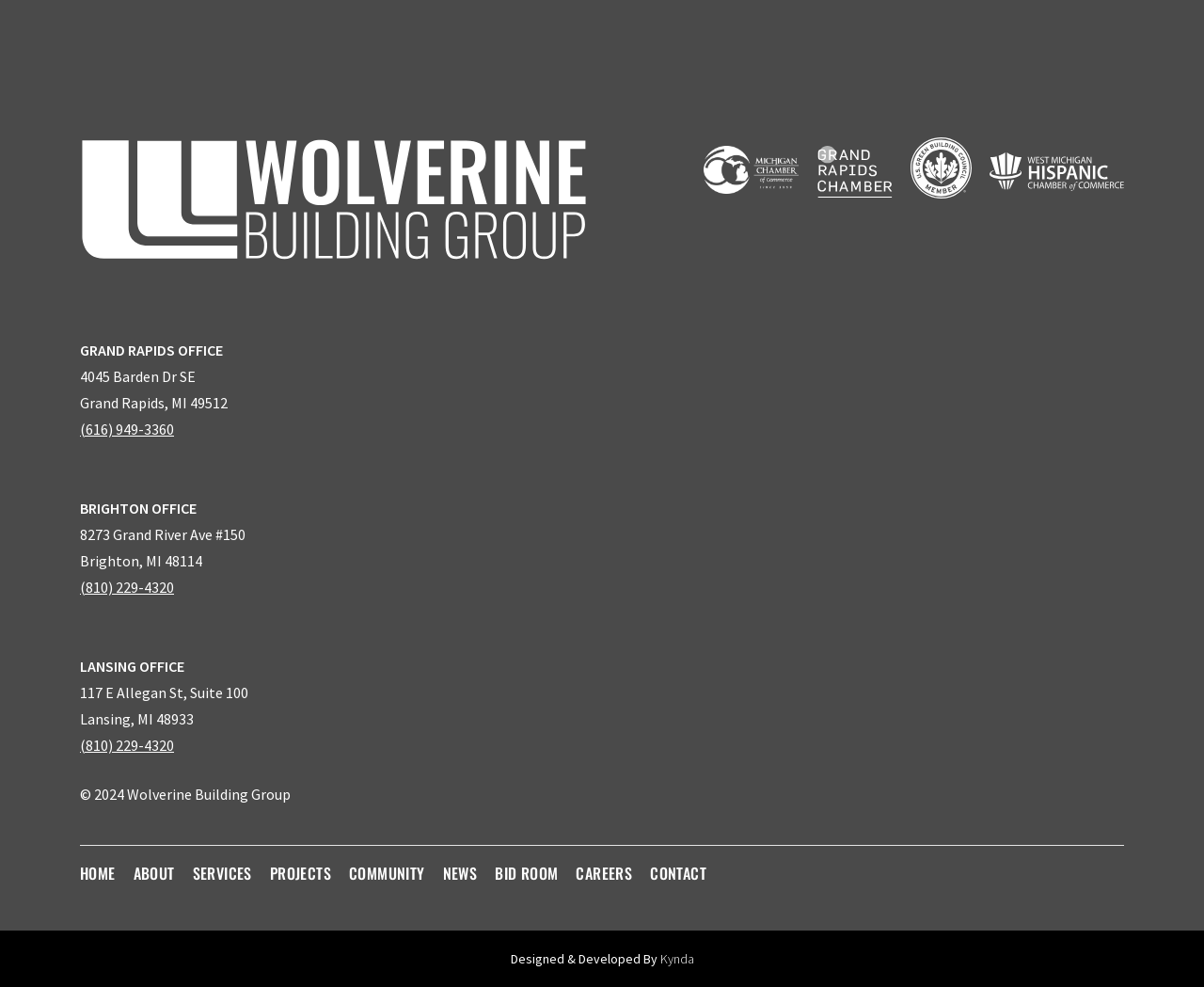Give a concise answer of one word or phrase to the question: 
How many offices does the company have?

3